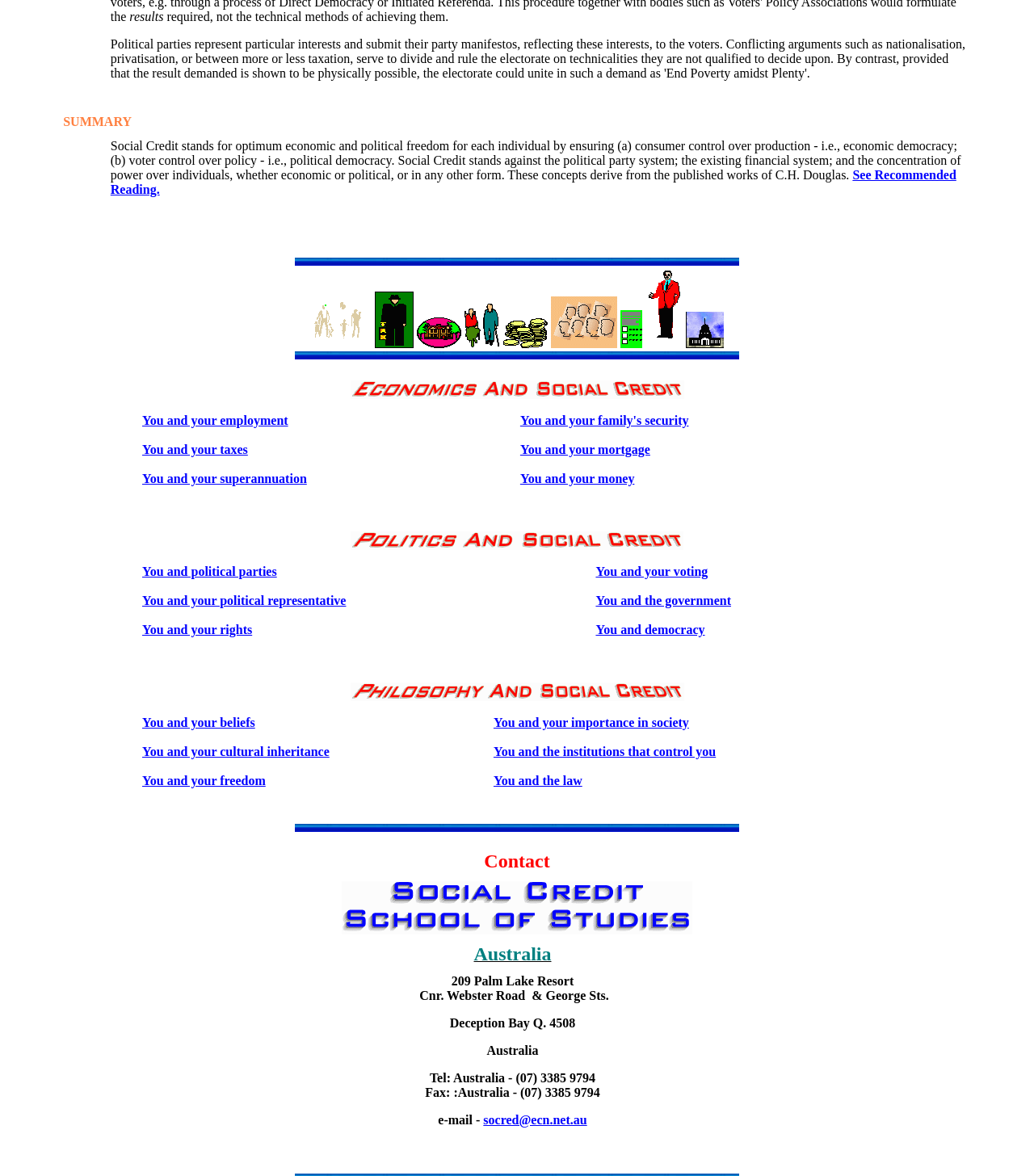How many tables are on the webpage?
Based on the visual content, answer with a single word or a brief phrase.

3